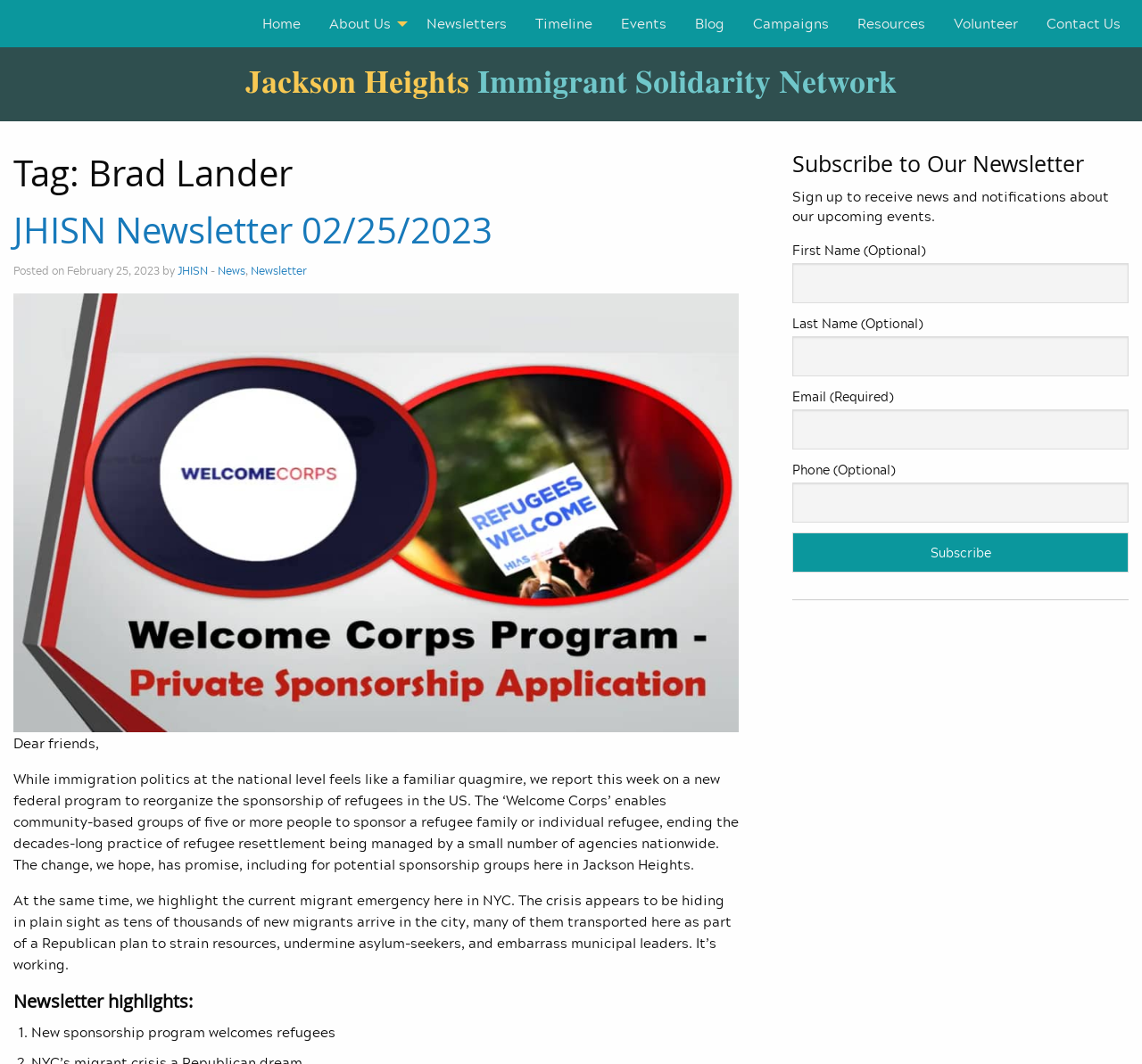Show the bounding box coordinates for the HTML element described as: "About Us".

[0.276, 0.007, 0.361, 0.038]